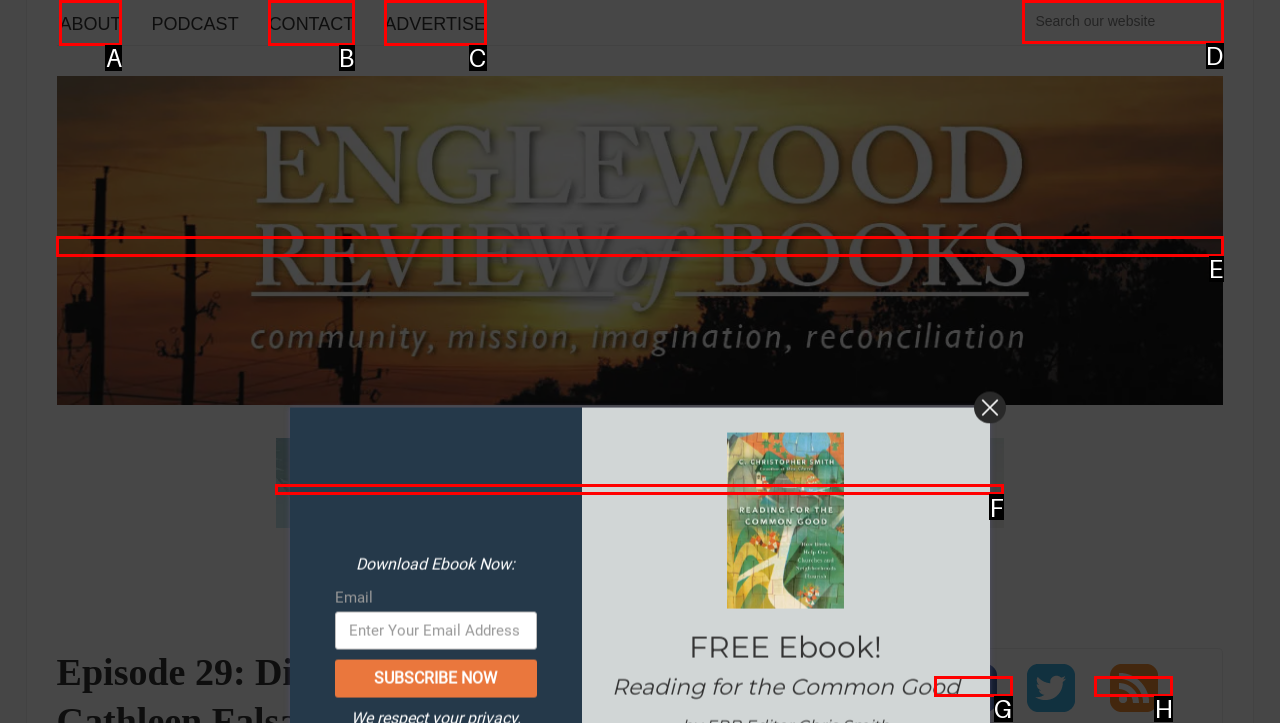Tell me which one HTML element I should click to complete the following task: Follow on facebook Answer with the option's letter from the given choices directly.

G